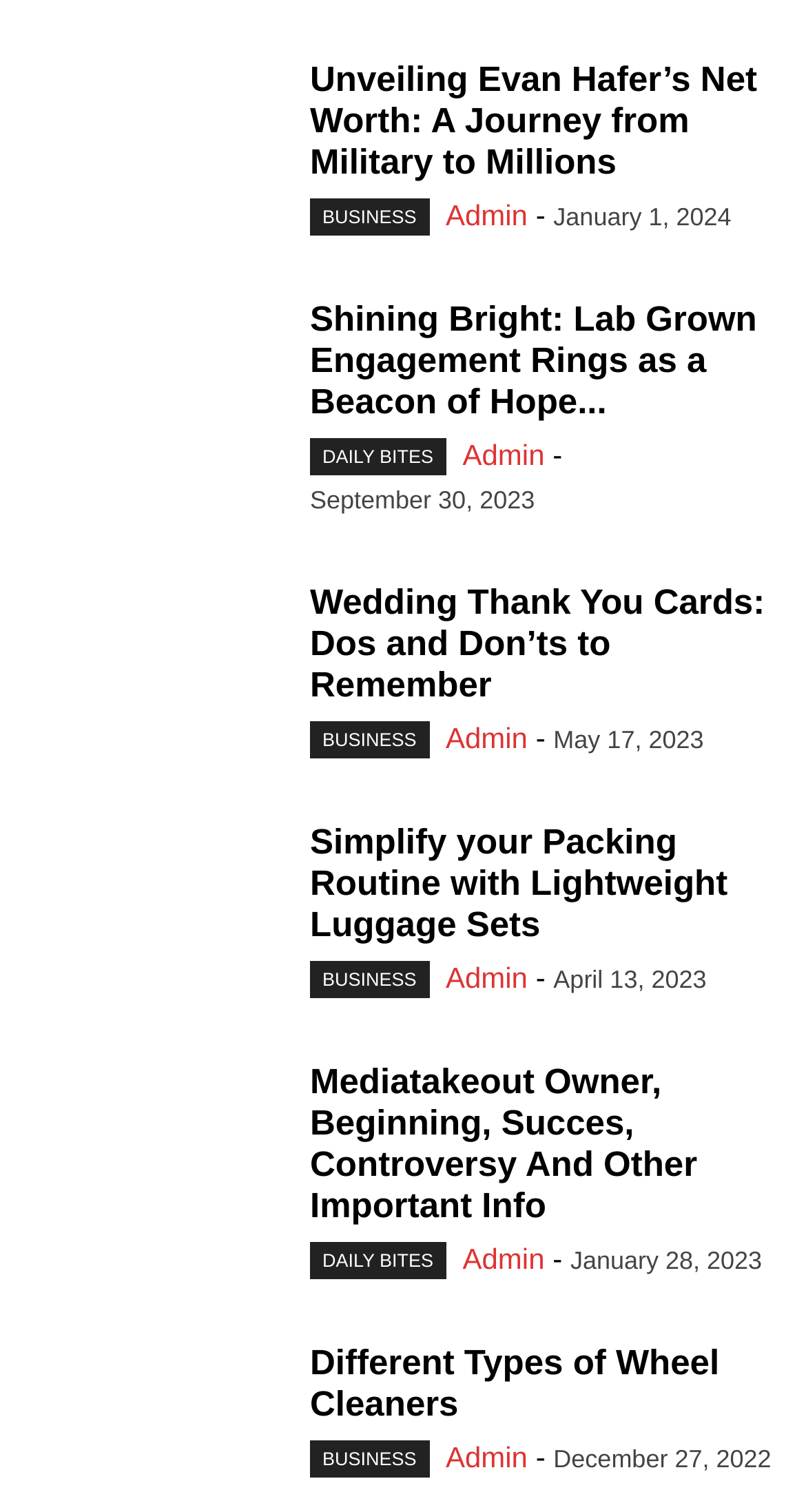Find the bounding box coordinates of the clickable region needed to perform the following instruction: "Read about Different Types of Wheel Cleaners". The coordinates should be provided as four float numbers between 0 and 1, i.e., [left, top, right, bottom].

[0.385, 0.888, 0.962, 0.942]